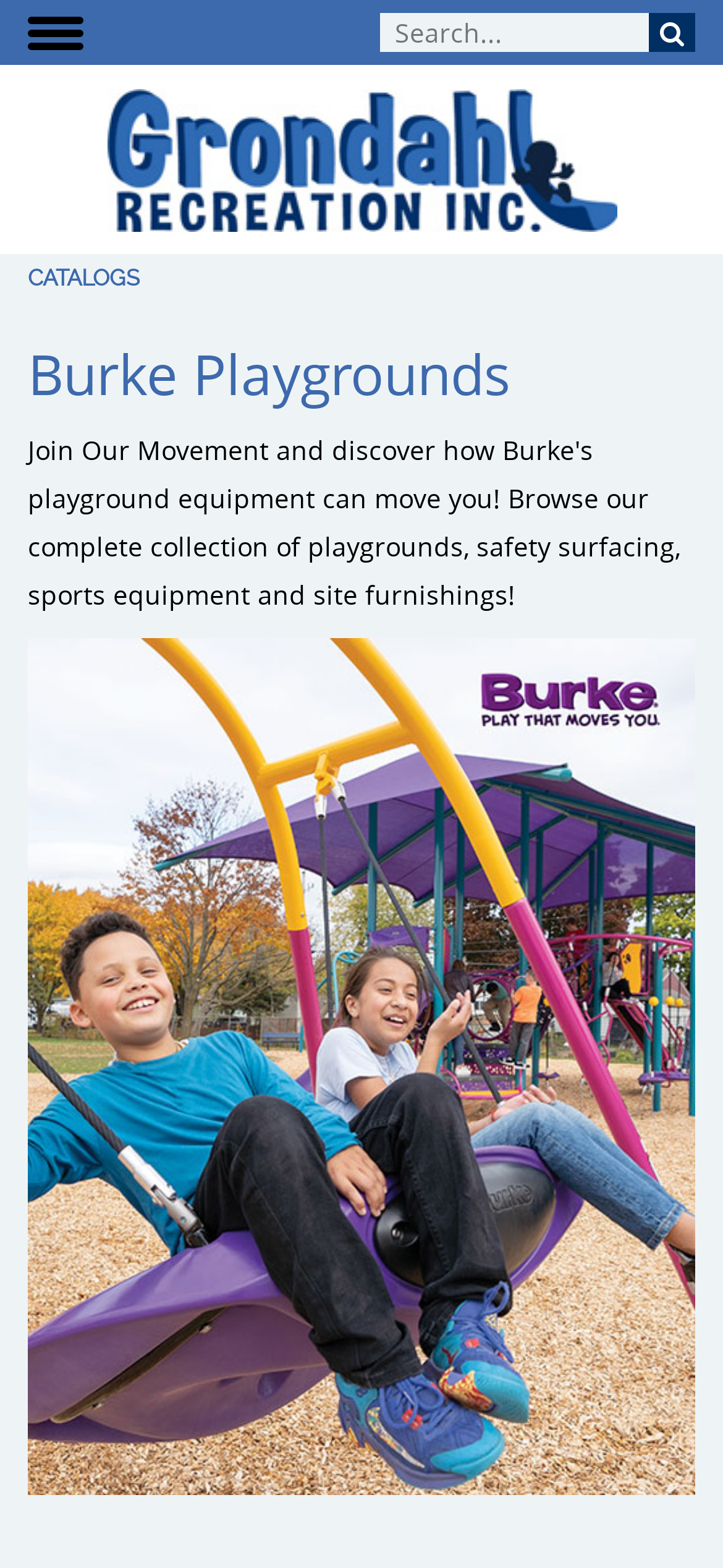Specify the bounding box coordinates for the region that must be clicked to perform the given instruction: "Go to Areas We Serve".

[0.0, 0.109, 0.8, 0.155]